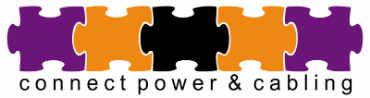Based on the image, give a detailed response to the question: What is written below the puzzle graphic?

The text below the puzzle graphic in the logo of 'Connect Power & Cabling' reads 'connect power & cabling', which signifies the company's focus on electrical solutions and home automation services.